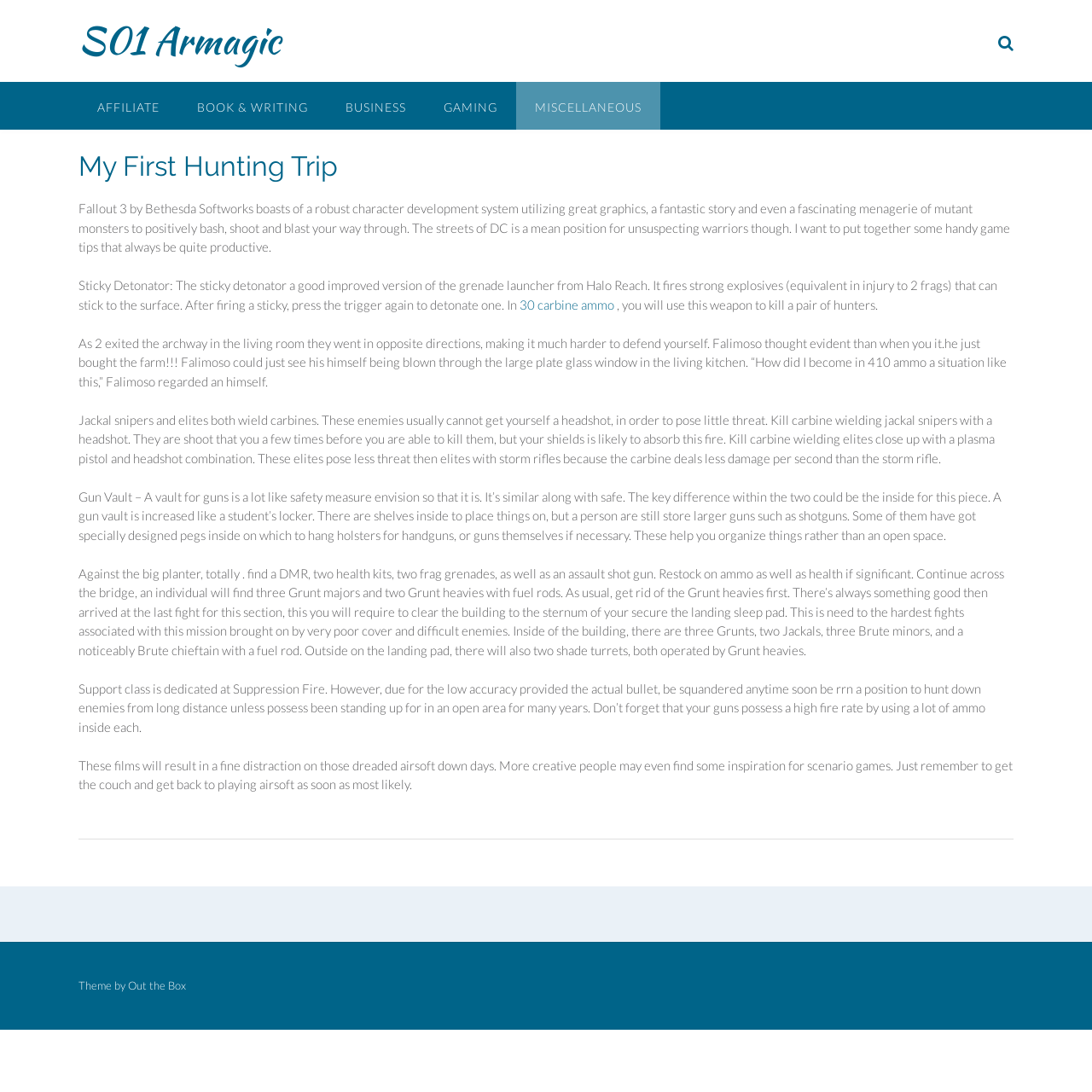Identify the main heading of the webpage and provide its text content.

My First Hunting Trip